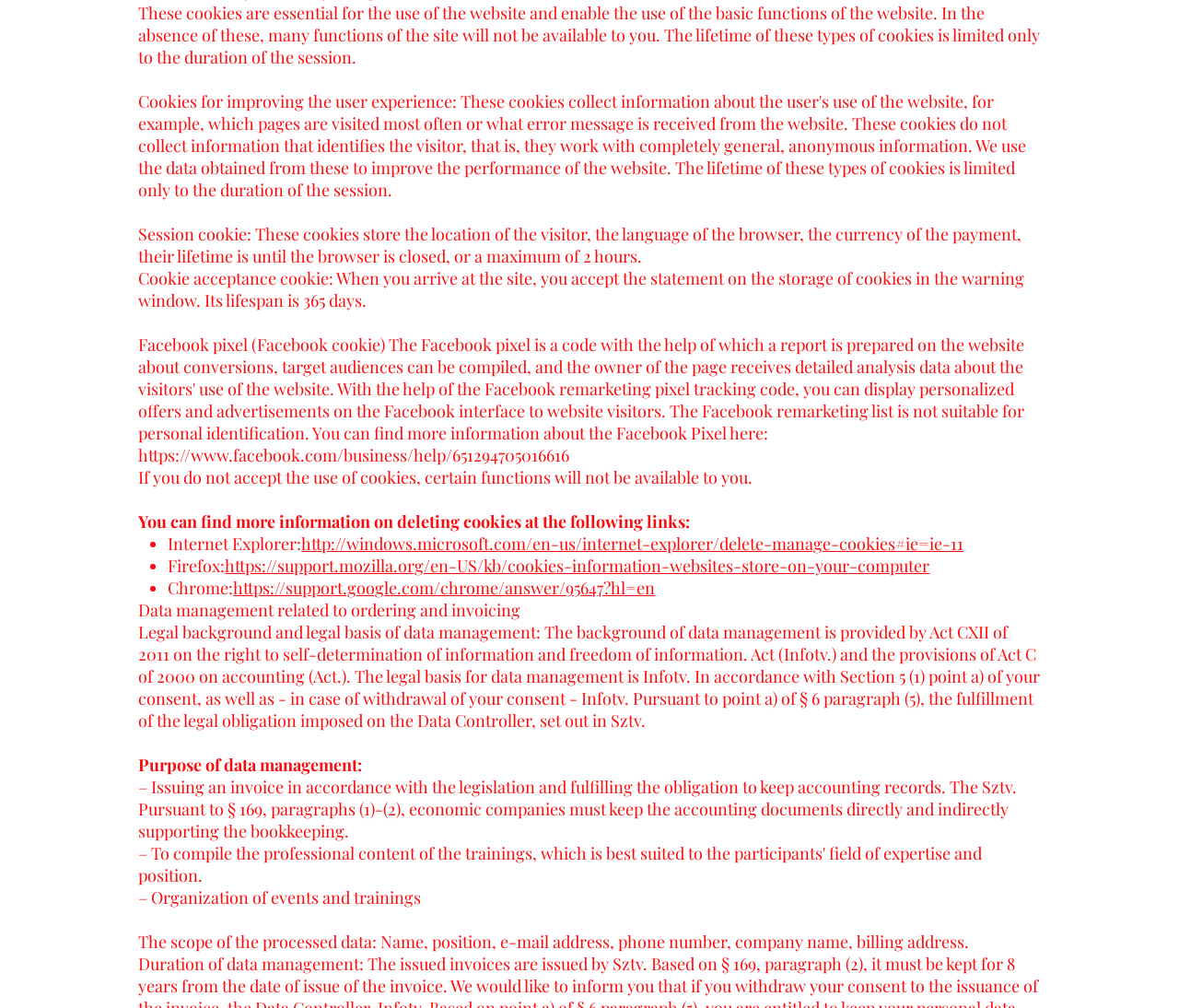What is the legal basis for data management?
Please utilize the information in the image to give a detailed response to the question.

According to the webpage, the legal basis for data management is provided by Act CXII of 2011 on the right to self-determination of information and freedom of information (Infotv.) and the provisions of Act C of 2000 on accounting (Act C of 2000).